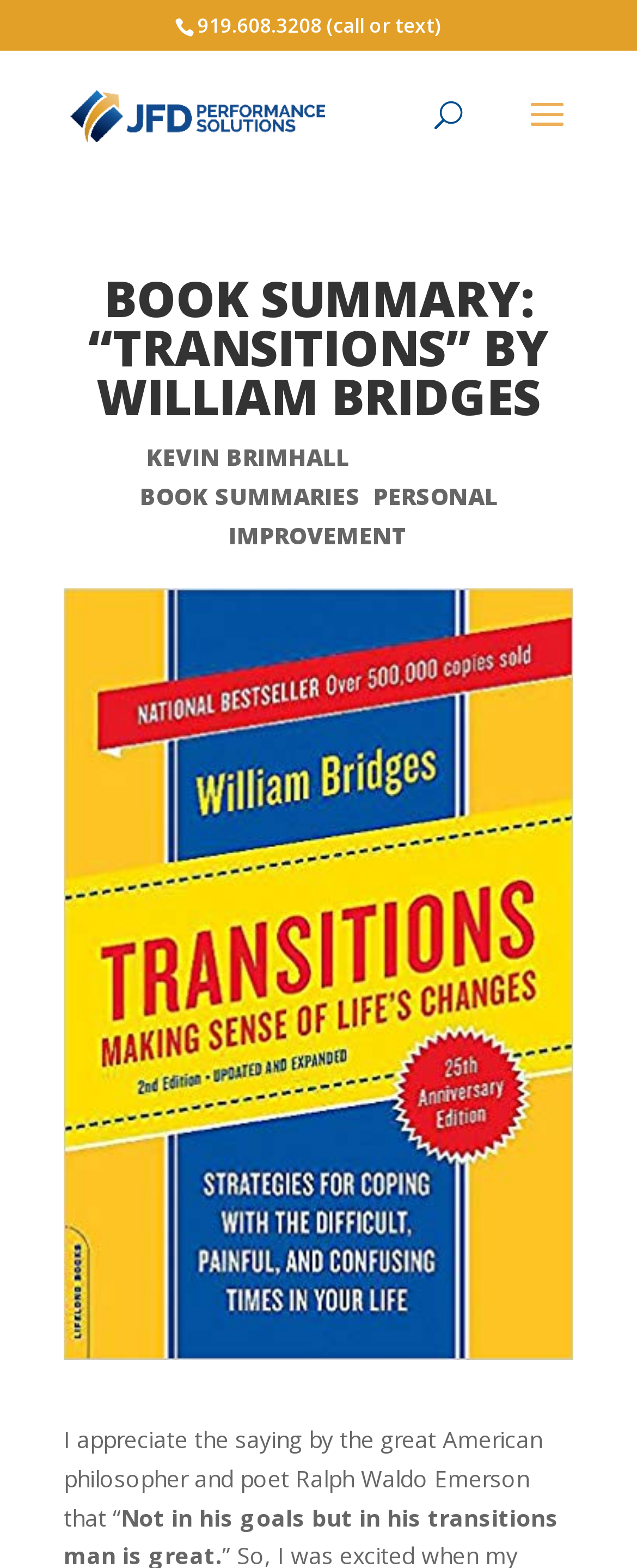What is the category of the book summary?
Refer to the screenshot and answer in one word or phrase.

PERSONAL IMPROVEMENT